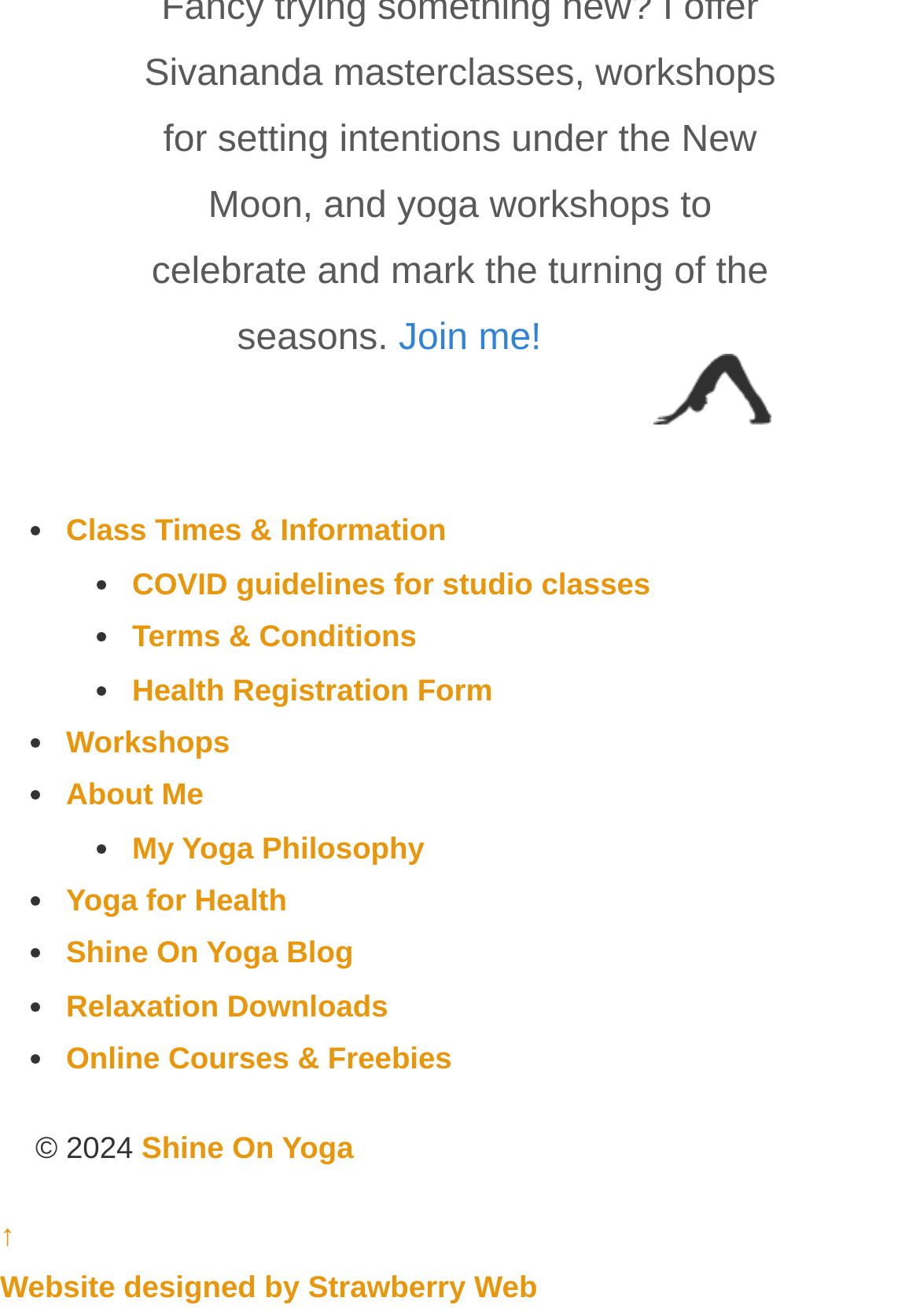From the image, can you give a detailed response to the question below:
What is the copyright year mentioned on the webpage?

The webpage contains a static text element that mentions the copyright year, which is 2024.